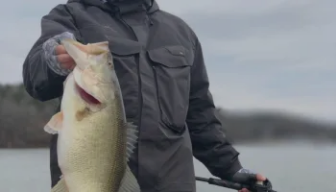Please provide a comprehensive response to the question based on the details in the image: What is the atmosphere in the background?

The caption describes the background as featuring a tranquil lake with soft, muted colors in the water and a blurred shoreline, which creates a serene atmosphere.